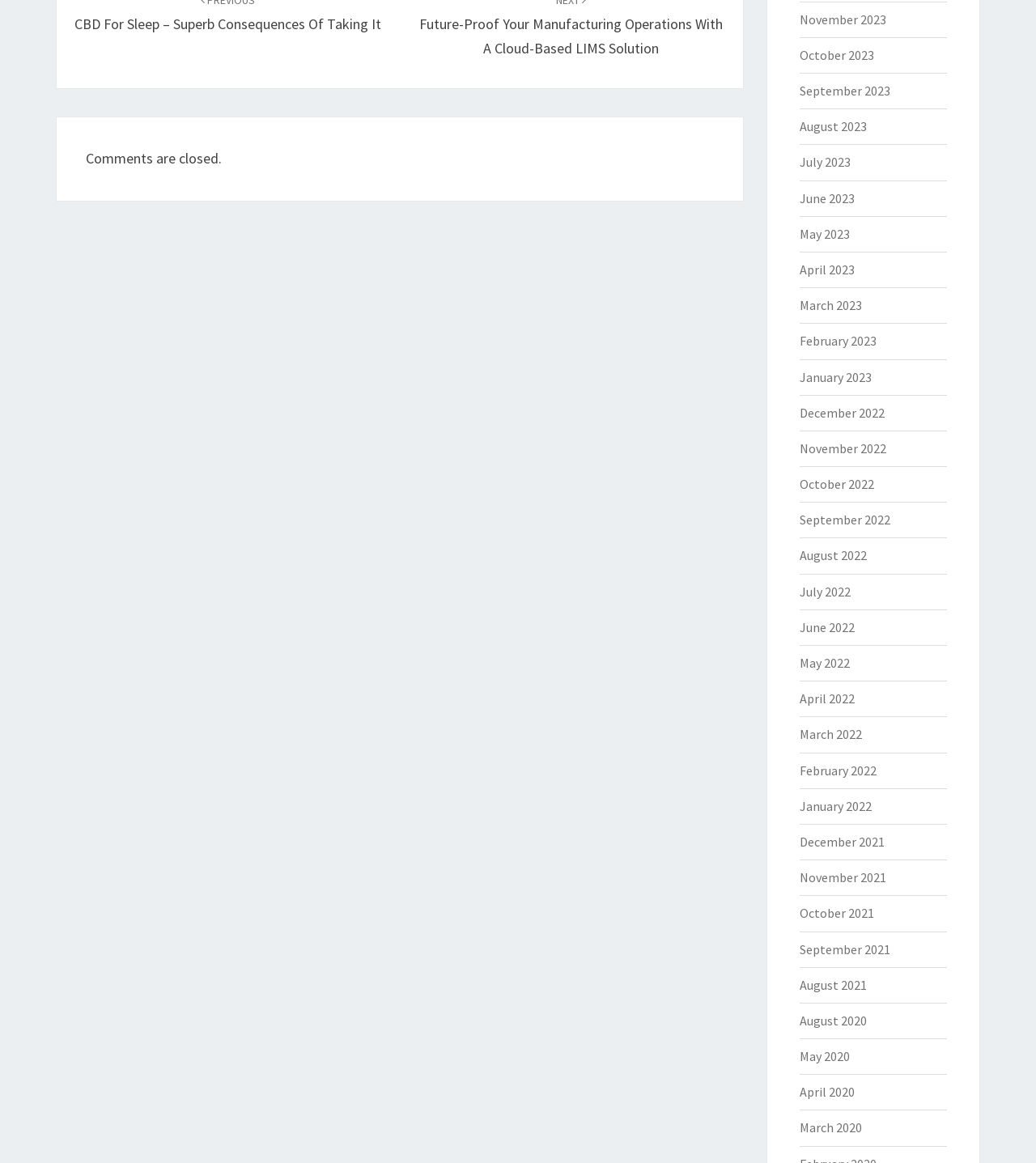Analyze the image and give a detailed response to the question:
Are there any months from the year 2019 listed on this webpage?

The webpage has a series of link elements with month and year labels, but none of them are from the year 2019.